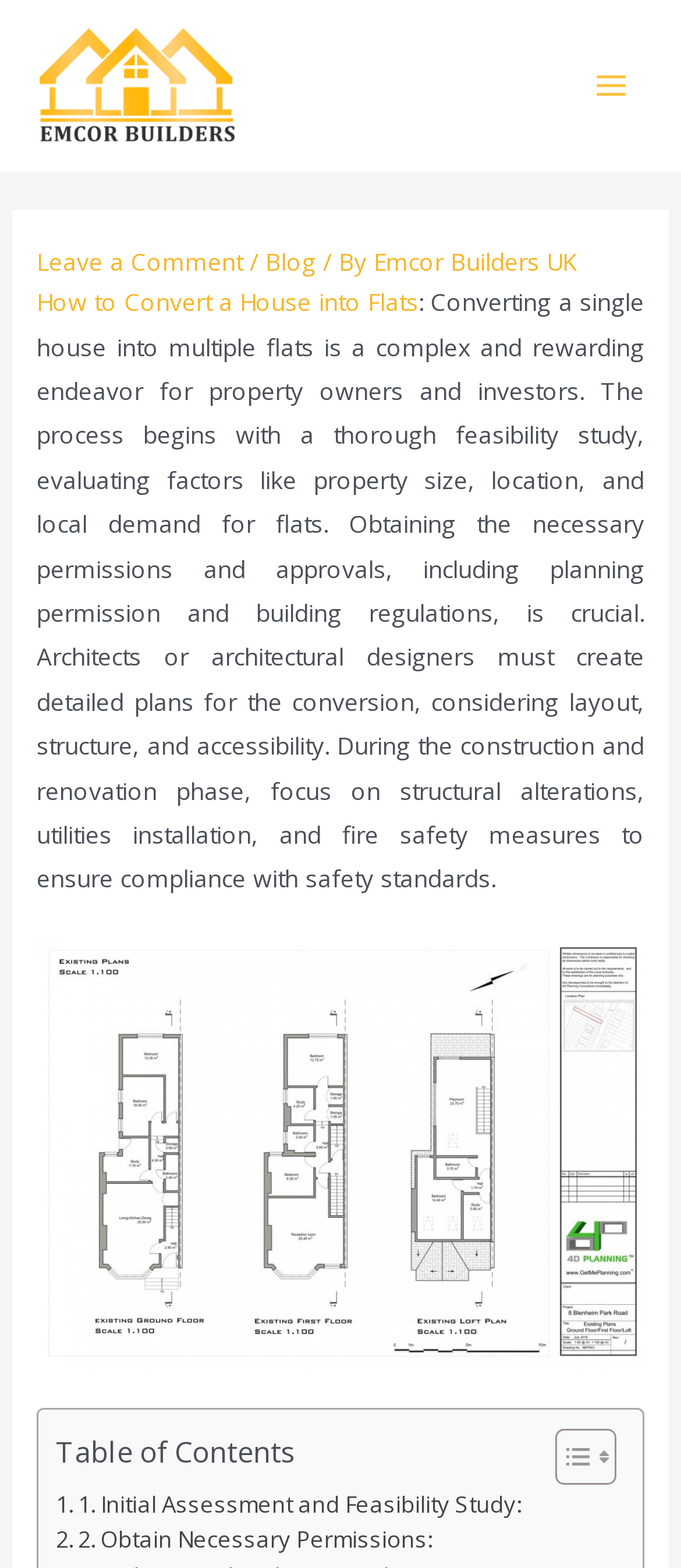Produce an extensive caption that describes everything on the webpage.

The webpage is about a guide on how to convert a house into flats, provided by Emcor Builders UK. At the top left corner, there is a link to the company's homepage, accompanied by an image of the company's logo. On the top right corner, there is a main menu button.

Below the company's logo, there is a header section that contains a navigation menu. The menu has links to leave a comment, a blog, and the company's homepage. The title of the webpage, "How to Convert a House into Flats", is also located in this section.

The main content of the webpage is a detailed guide on the conversion process. The guide starts with a brief introduction, explaining that converting a house into flats is a complex and rewarding endeavor. The introduction is followed by a long paragraph that outlines the steps involved in the conversion process, including feasibility study, obtaining necessary permissions, and construction.

Below the introduction, there is an image related to the conversion process. The image is followed by a table of contents, which lists the different sections of the guide. The table of contents has links to toggle its visibility and to navigate to different sections of the guide.

The webpage also has a post navigation section at the bottom, which likely allows users to navigate to previous or next posts.